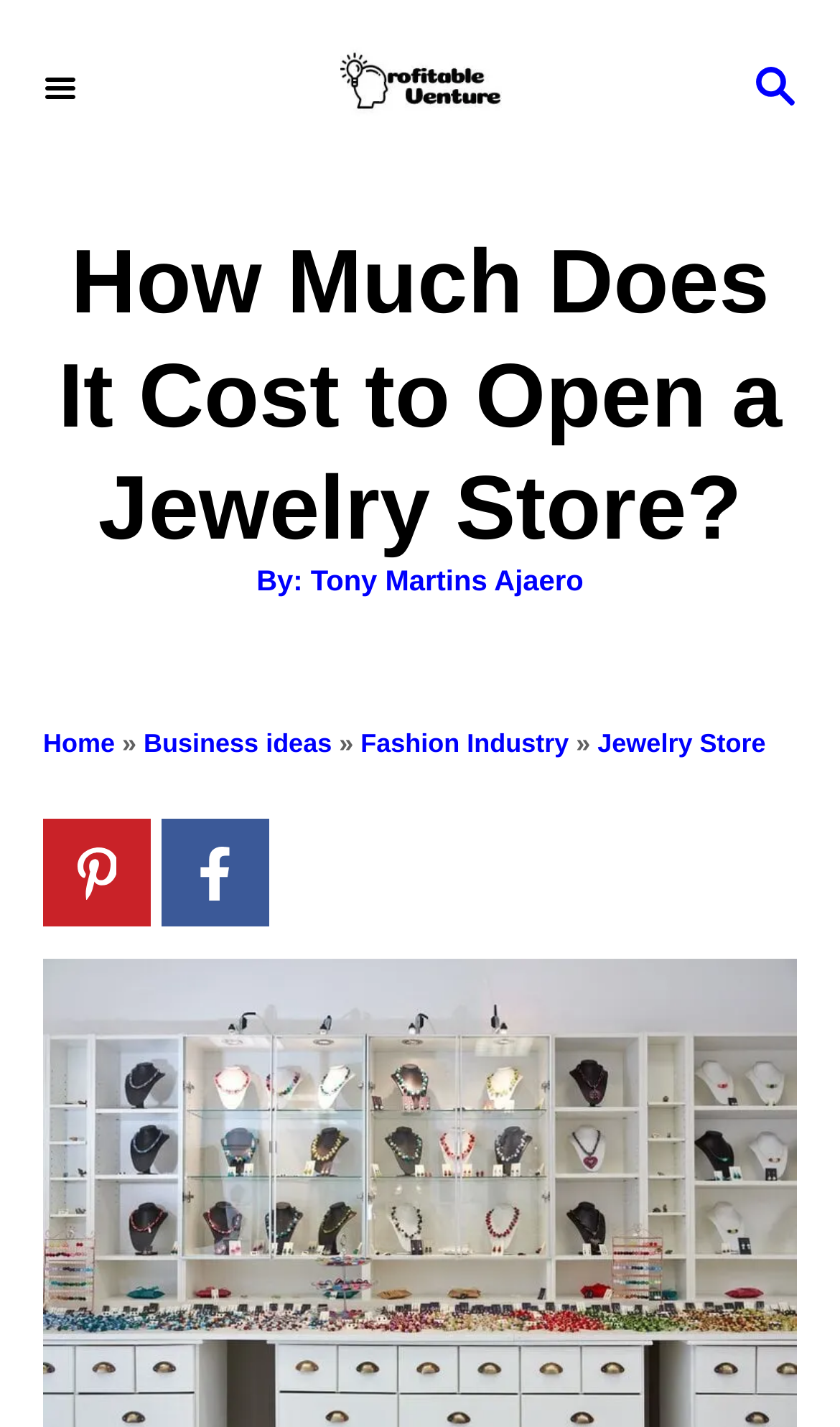Given the description of the UI element: "parent_node: SEARCH title="ProfitableVenture"", predict the bounding box coordinates in the form of [left, top, right, bottom], with each value being a float between 0 and 1.

[0.154, 0.0, 0.846, 0.128]